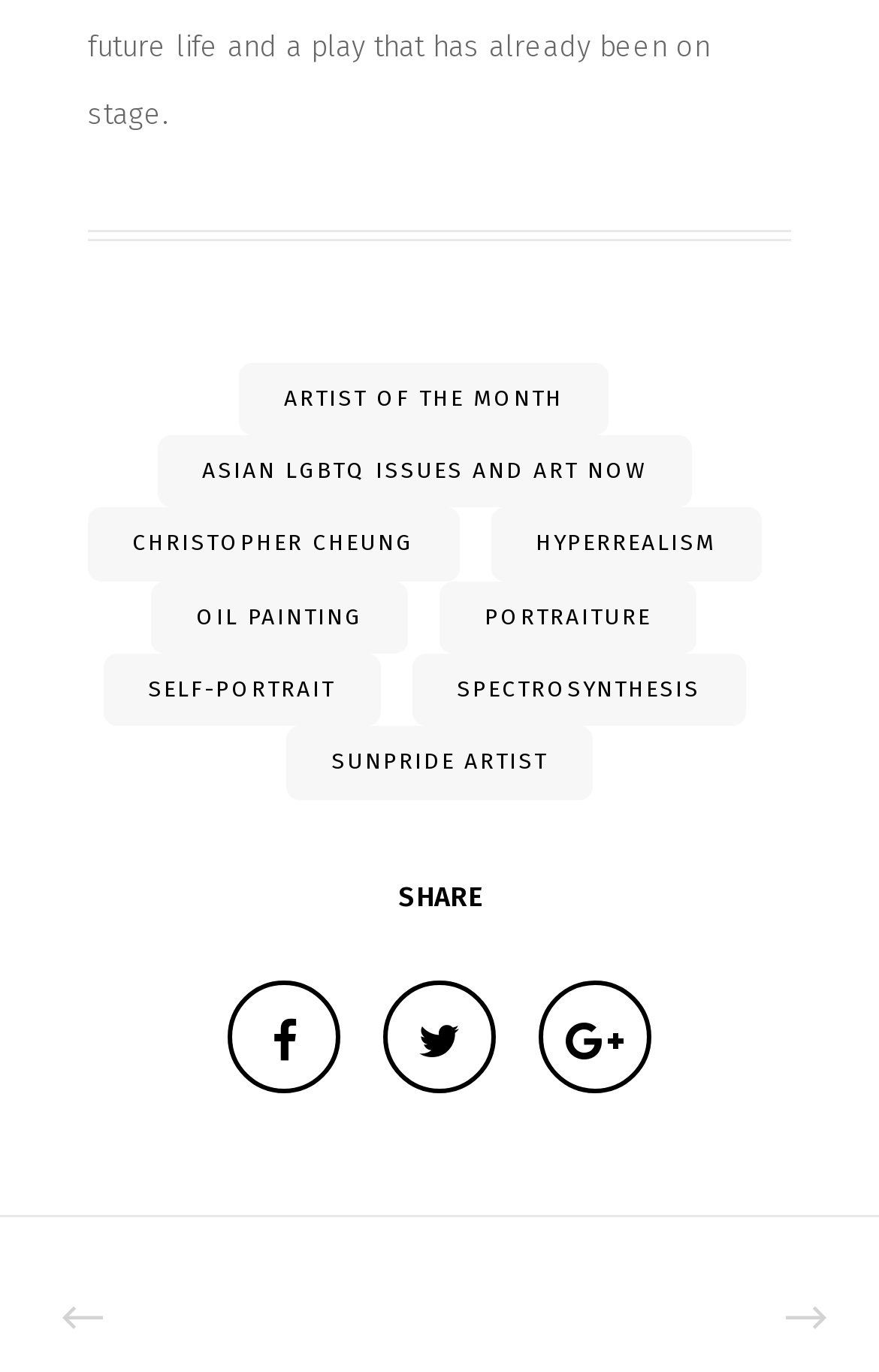Can you determine the bounding box coordinates of the area that needs to be clicked to fulfill the following instruction: "Learn about Christopher Cheung"?

[0.099, 0.37, 0.522, 0.423]